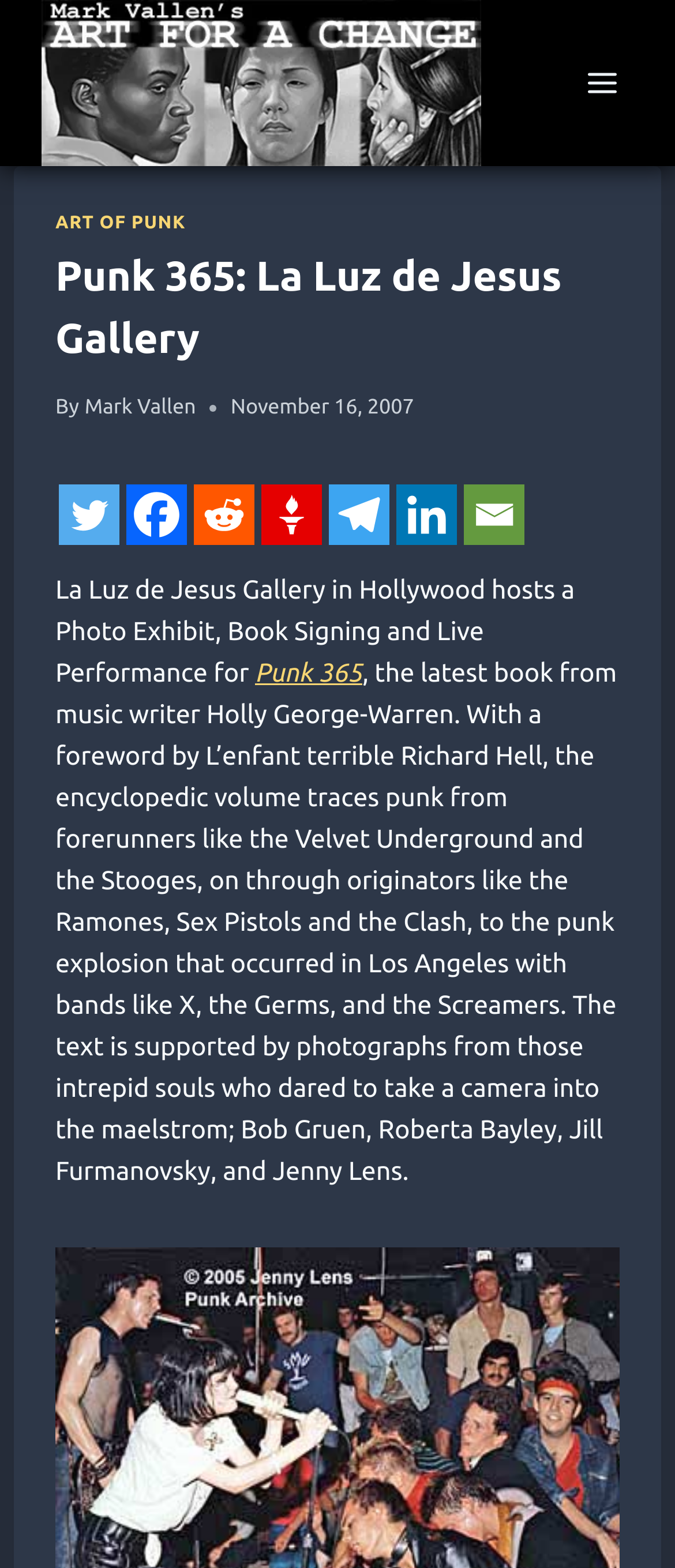Determine the bounding box coordinates of the element that should be clicked to execute the following command: "Like a post".

None